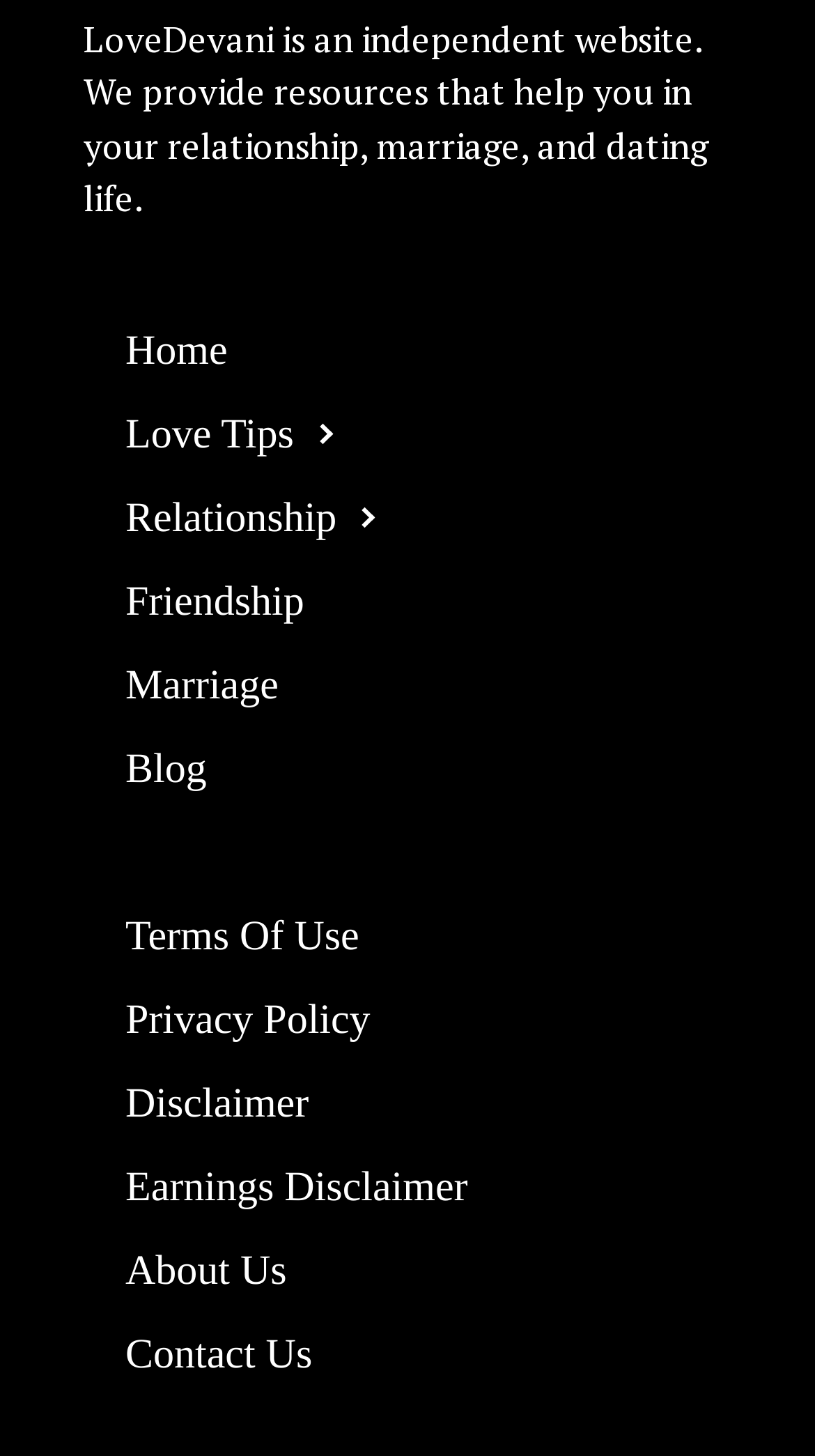Please provide a one-word or short phrase answer to the question:
What is the last link in the footer section?

Contact Us